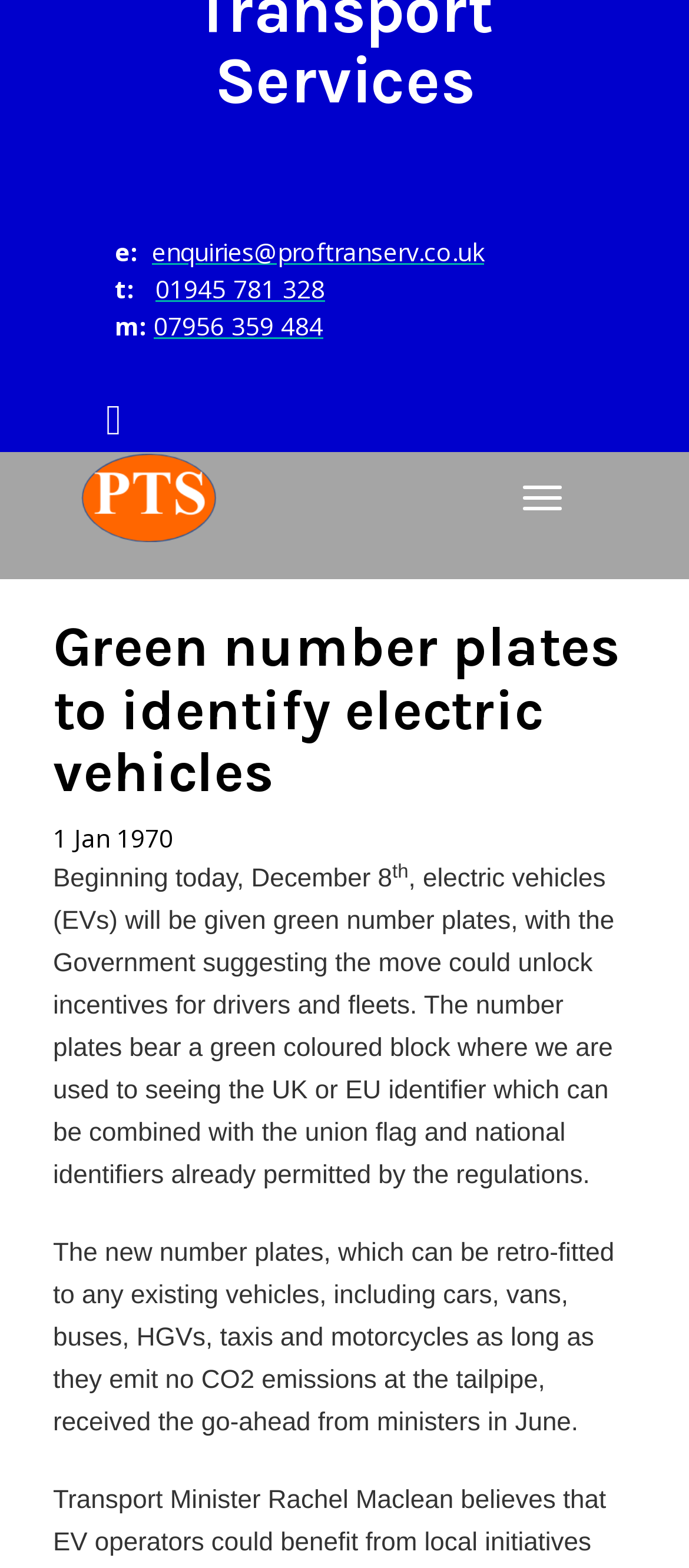Bounding box coordinates are specified in the format (top-left x, top-left y, bottom-right x, bottom-right y). All values are floating point numbers bounded between 0 and 1. Please provide the bounding box coordinate of the region this sentence describes: parent_node: Toggle navigation

[0.118, 0.29, 0.882, 0.346]